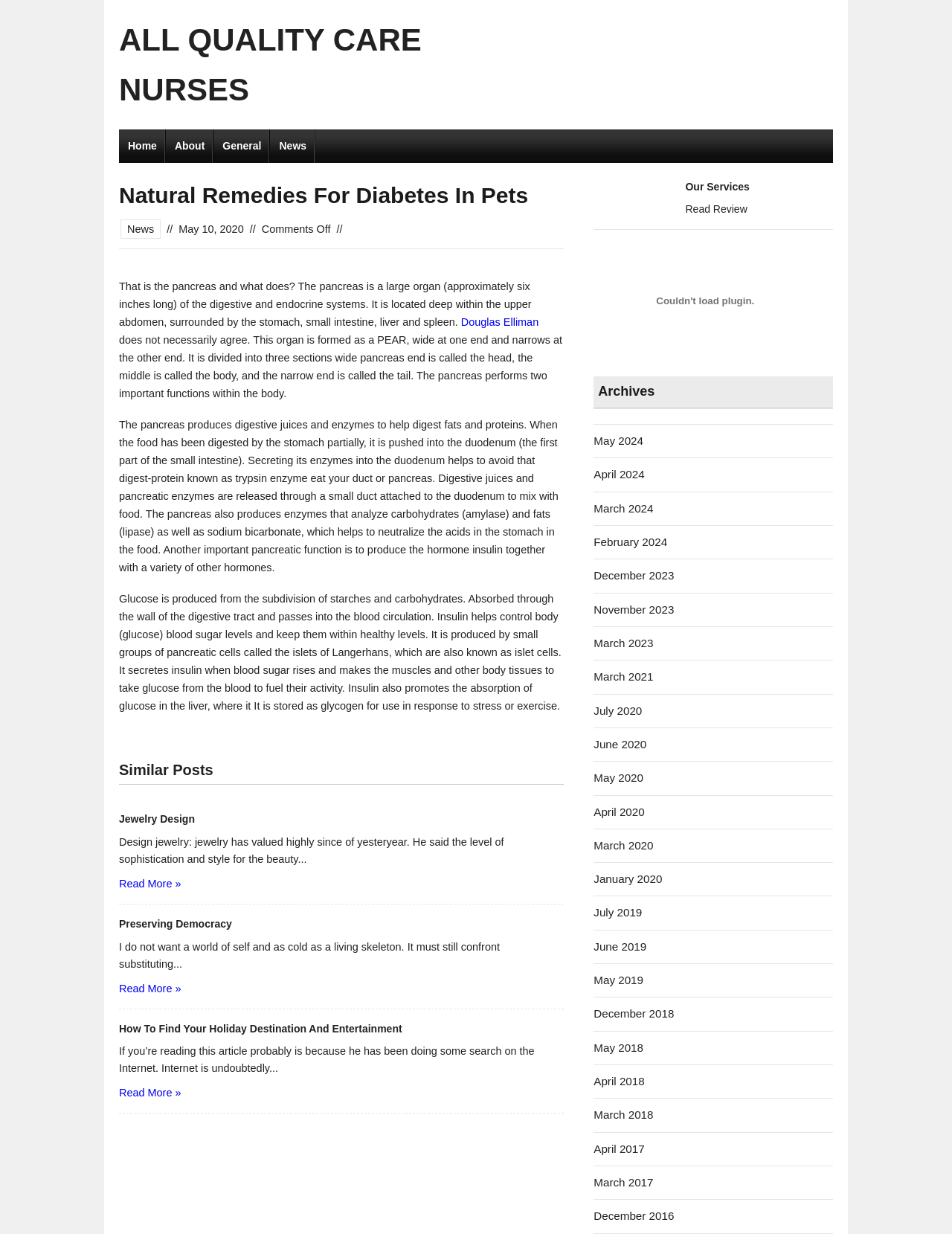Find the bounding box coordinates for the element described here: "News".

[0.284, 0.105, 0.331, 0.132]